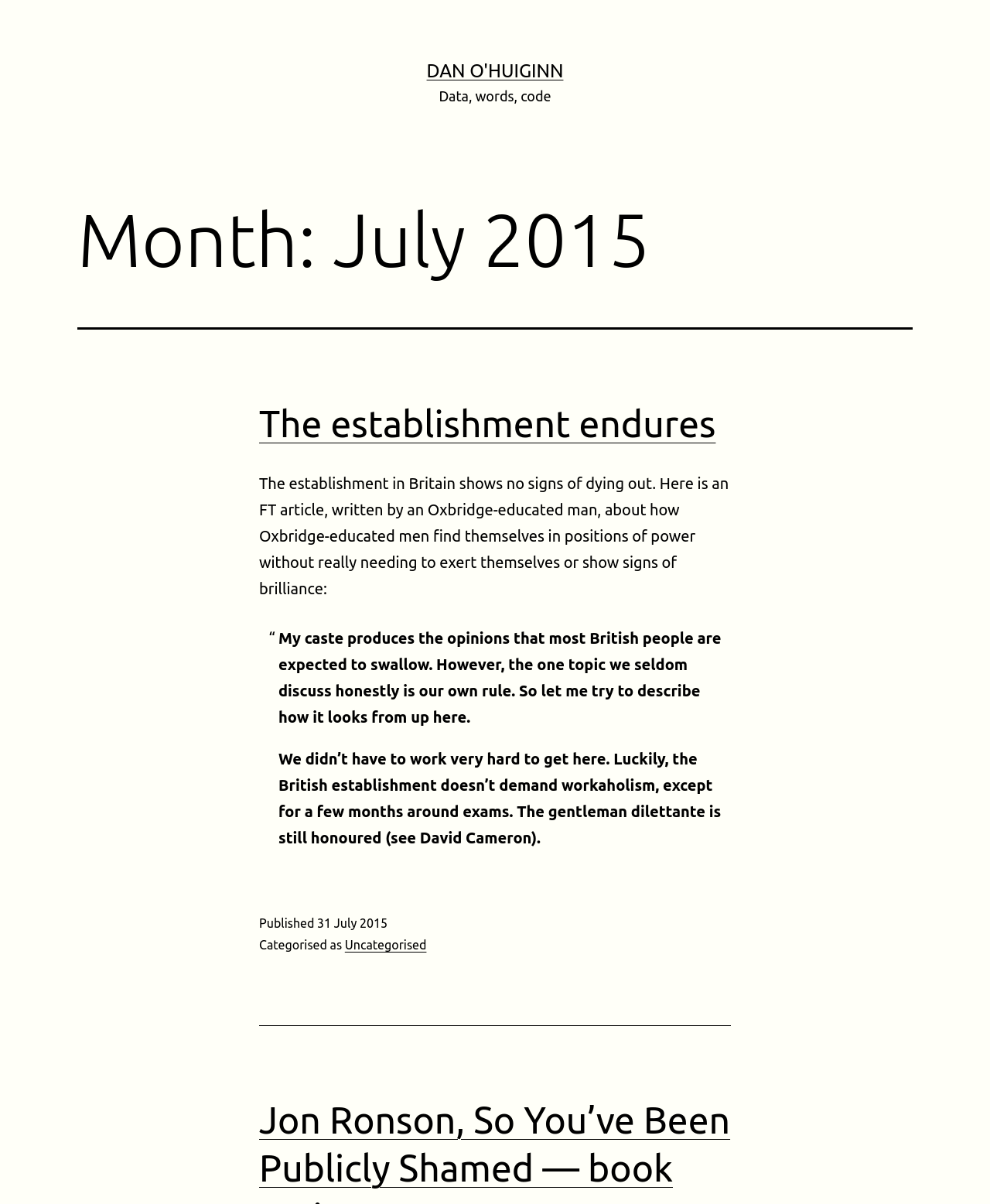Respond with a single word or phrase to the following question:
Who is the author of the article?

Dan O'Huiginn